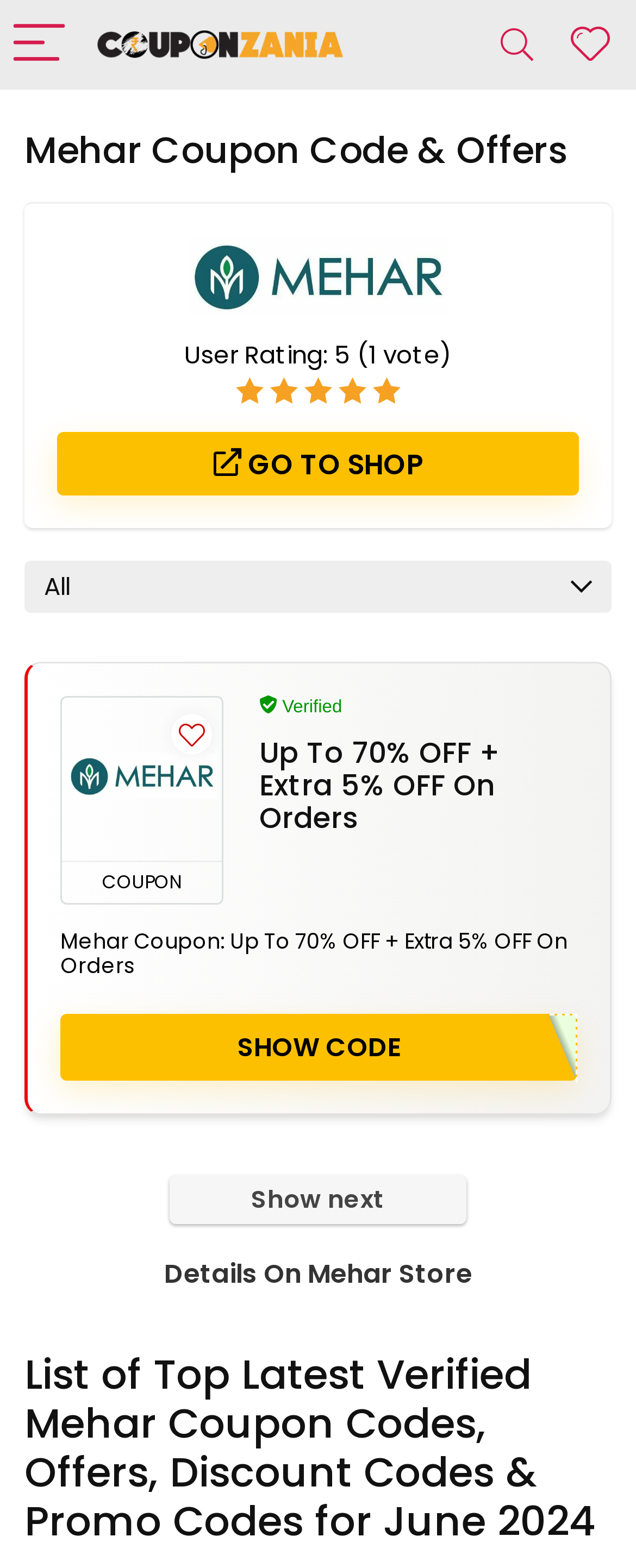What is the rating of Mehar store?
Use the information from the image to give a detailed answer to the question.

The rating of Mehar store can be found in the section where it says 'User Rating:' followed by the rating '5' and '(vote)'.